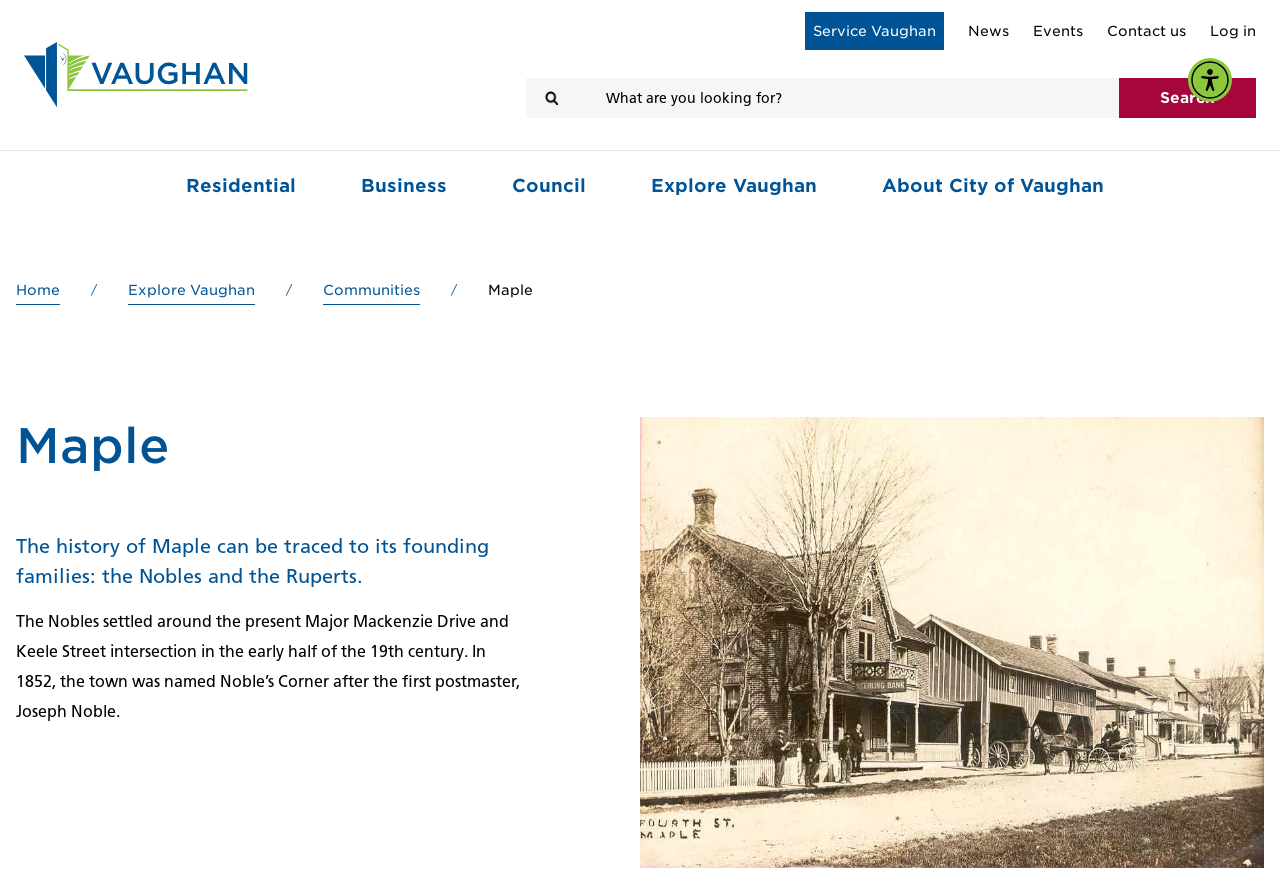What is the intersection mentioned in the text?
Look at the image and respond to the question as thoroughly as possible.

The text mentions 'the present Major Mackenzie Drive and Keele Street intersection' which indicates that this is the intersection being referred to.